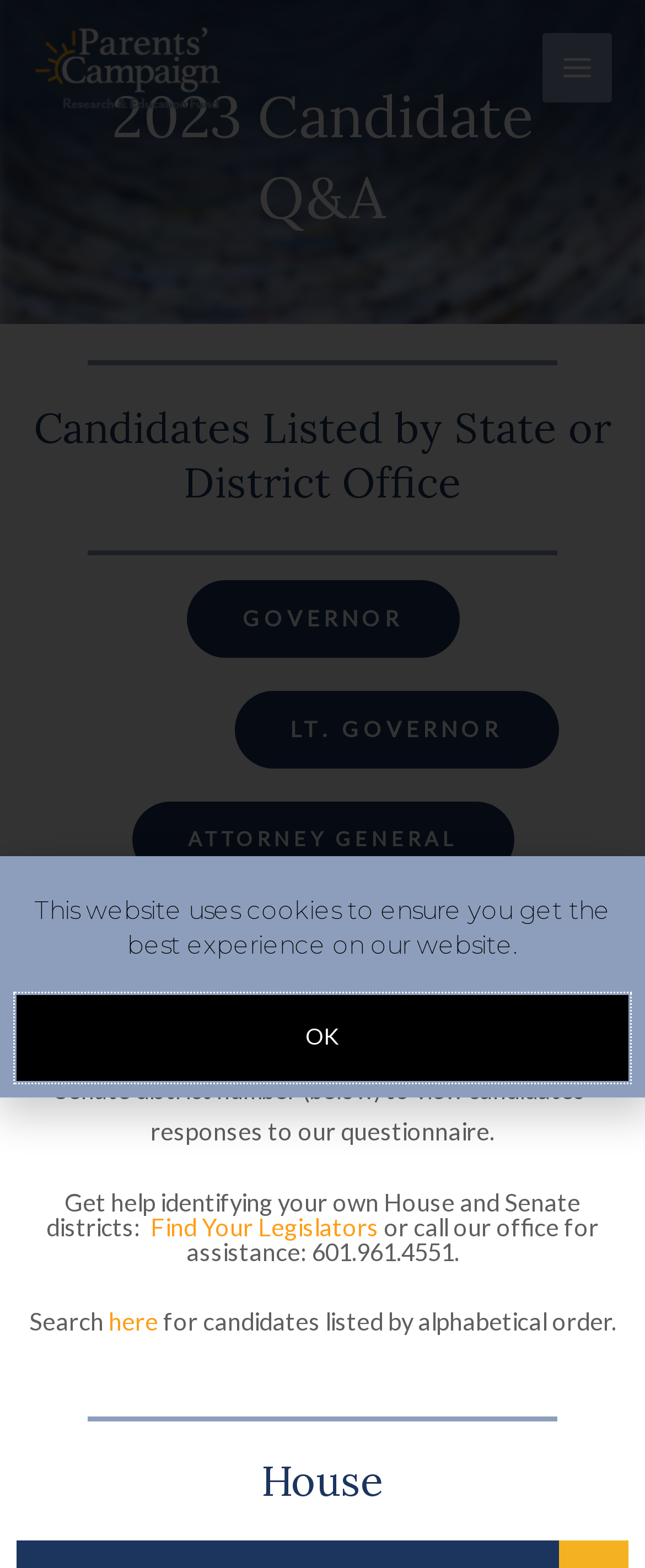Determine the bounding box coordinates of the region to click in order to accomplish the following instruction: "Search for candidates listed by alphabetical order". Provide the coordinates as four float numbers between 0 and 1, specifically [left, top, right, bottom].

[0.168, 0.834, 0.245, 0.852]